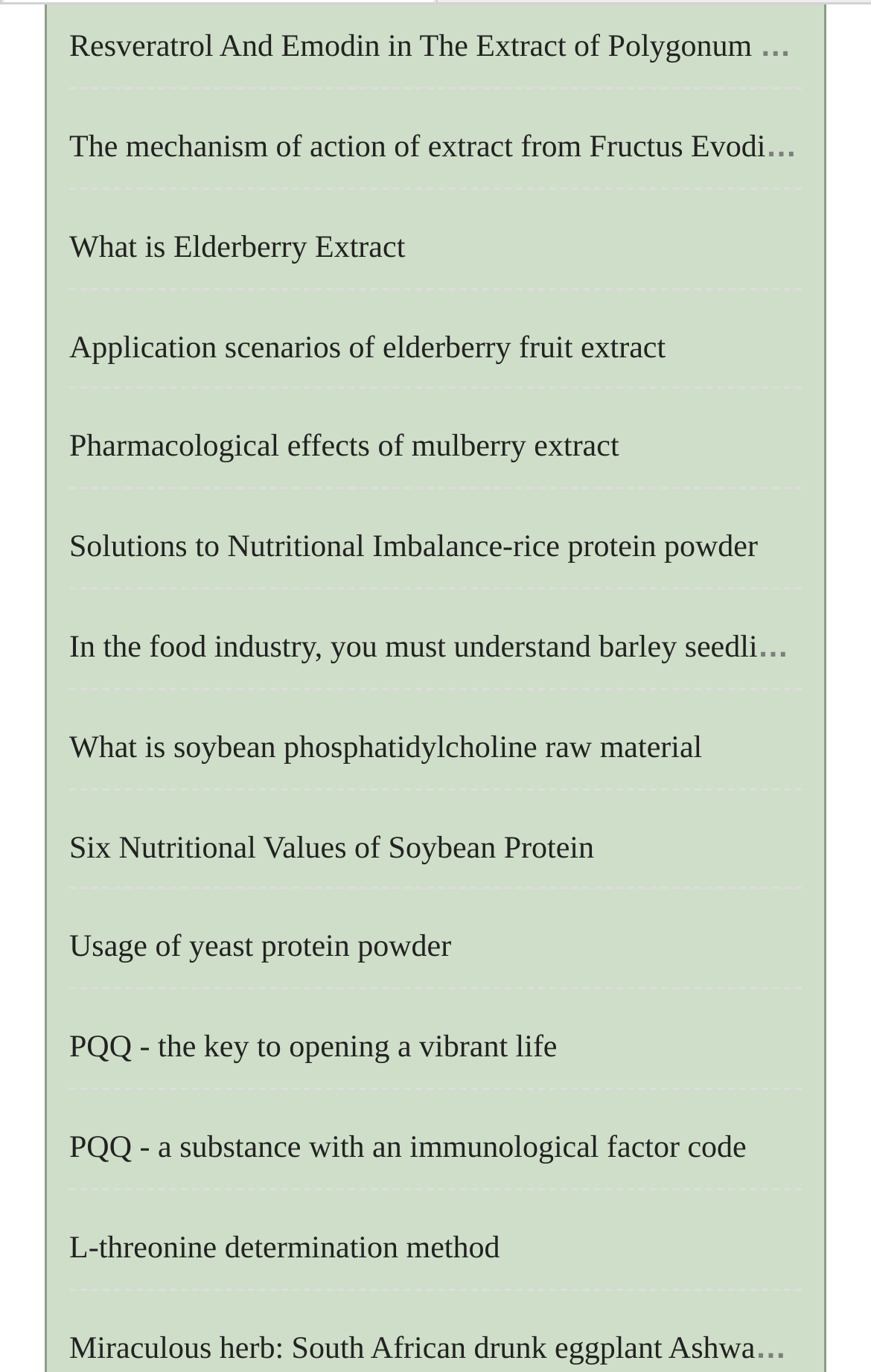What is the topic of the first link? Based on the screenshot, please respond with a single word or phrase.

Elderberry Extract